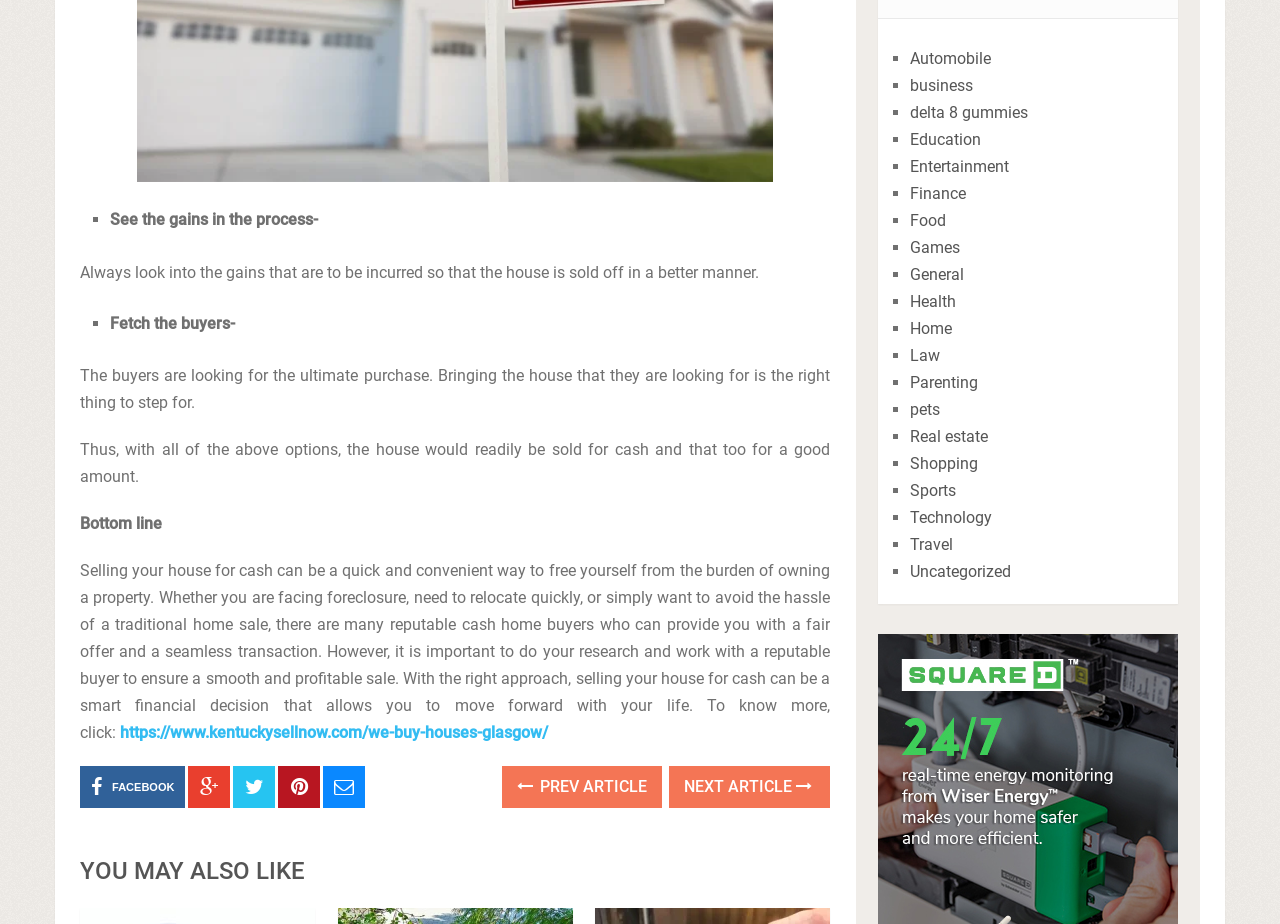Please locate the bounding box coordinates of the region I need to click to follow this instruction: "Check out the article about delta 8 gummies".

[0.711, 0.111, 0.803, 0.132]